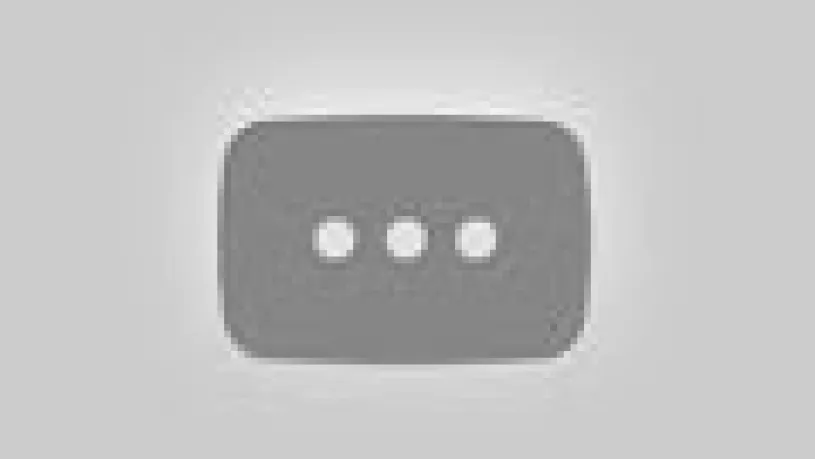Create a detailed narrative that captures the essence of the image.

The image displays a placeholder or thumbnail for a video related to "The Alamo: Thirteen Days to Glory," a 1987 miniseries that recounts events surrounding the historic Battle of the Alamo. This specific video is presumably intended for an audience interested in the historical significance of the Alamo, its portrayal in media, and the broader context of San Antonio's history. Below the thumbnail, additional content is available, including links to updated videos about speed dating in San Antonio, as well as references to exploring the Alamo's history itself. The video serves as a visual gateway to further educational content and discussions surrounding this pivotal event in American history.